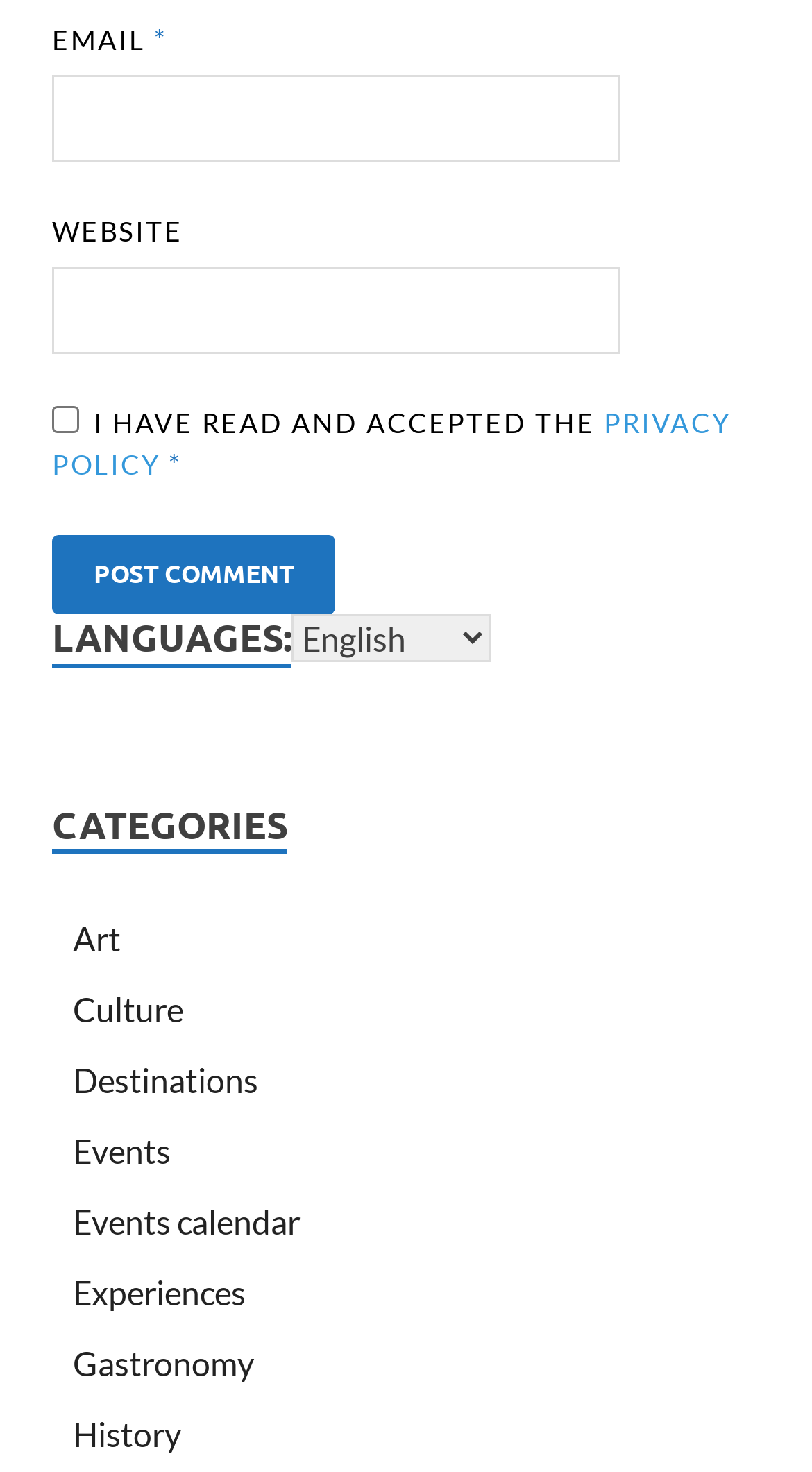Please reply to the following question using a single word or phrase: 
Is the 'WEBSITE' field required for posting a comment?

No